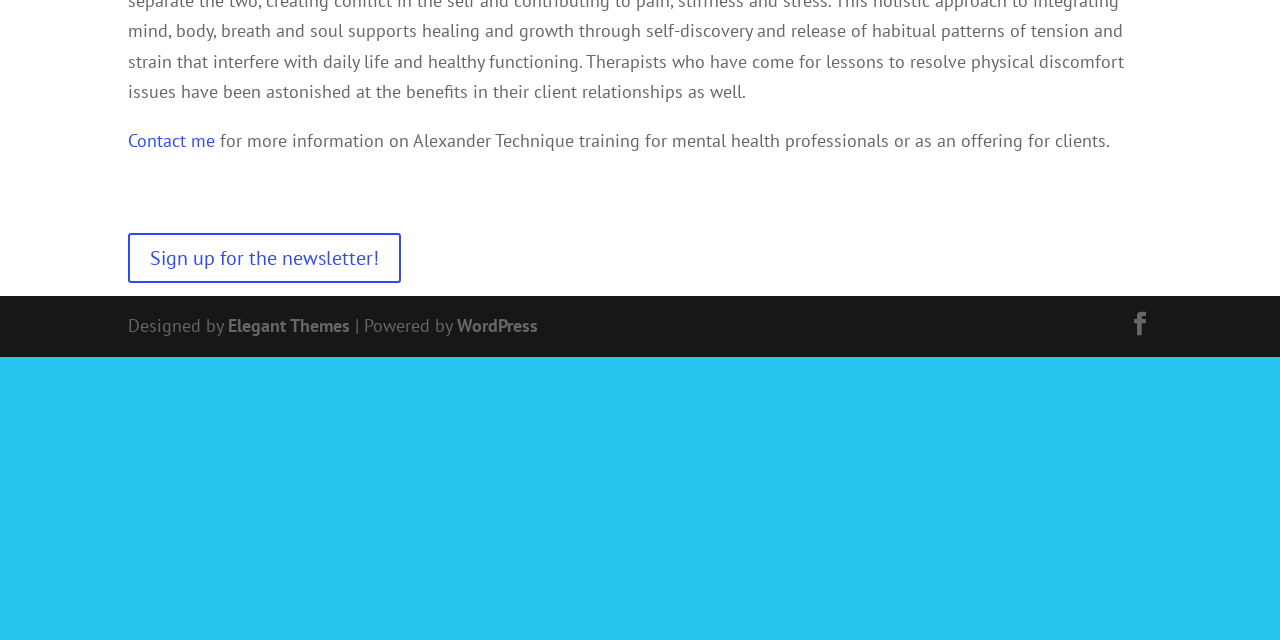For the element described, predict the bounding box coordinates as (top-left x, top-left y, bottom-right x, bottom-right y). All values should be between 0 and 1. Element description: Sign up for the newsletter!

[0.1, 0.365, 0.313, 0.443]